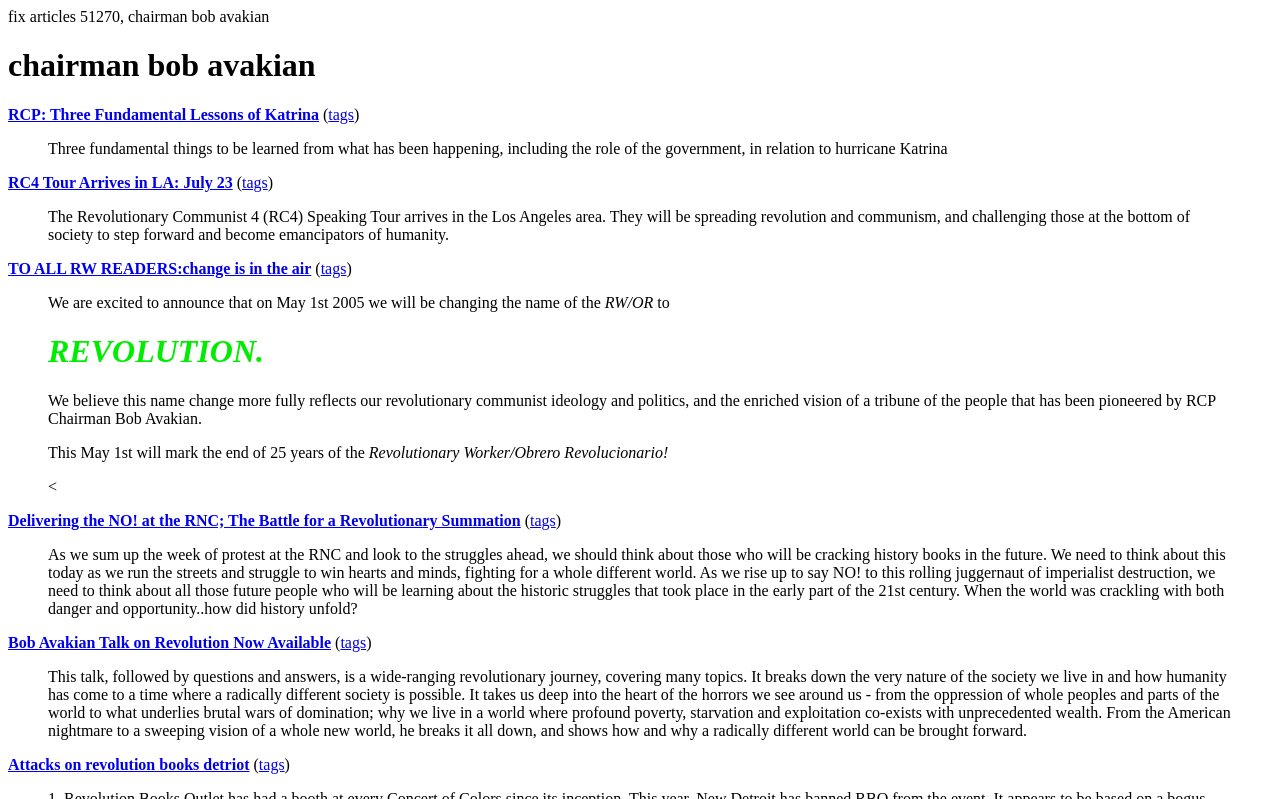Determine the bounding box for the HTML element described here: "chairman bob avakian". The coordinates should be given as [left, top, right, bottom] with each number being a float between 0 and 1.

[0.006, 0.059, 0.994, 0.106]